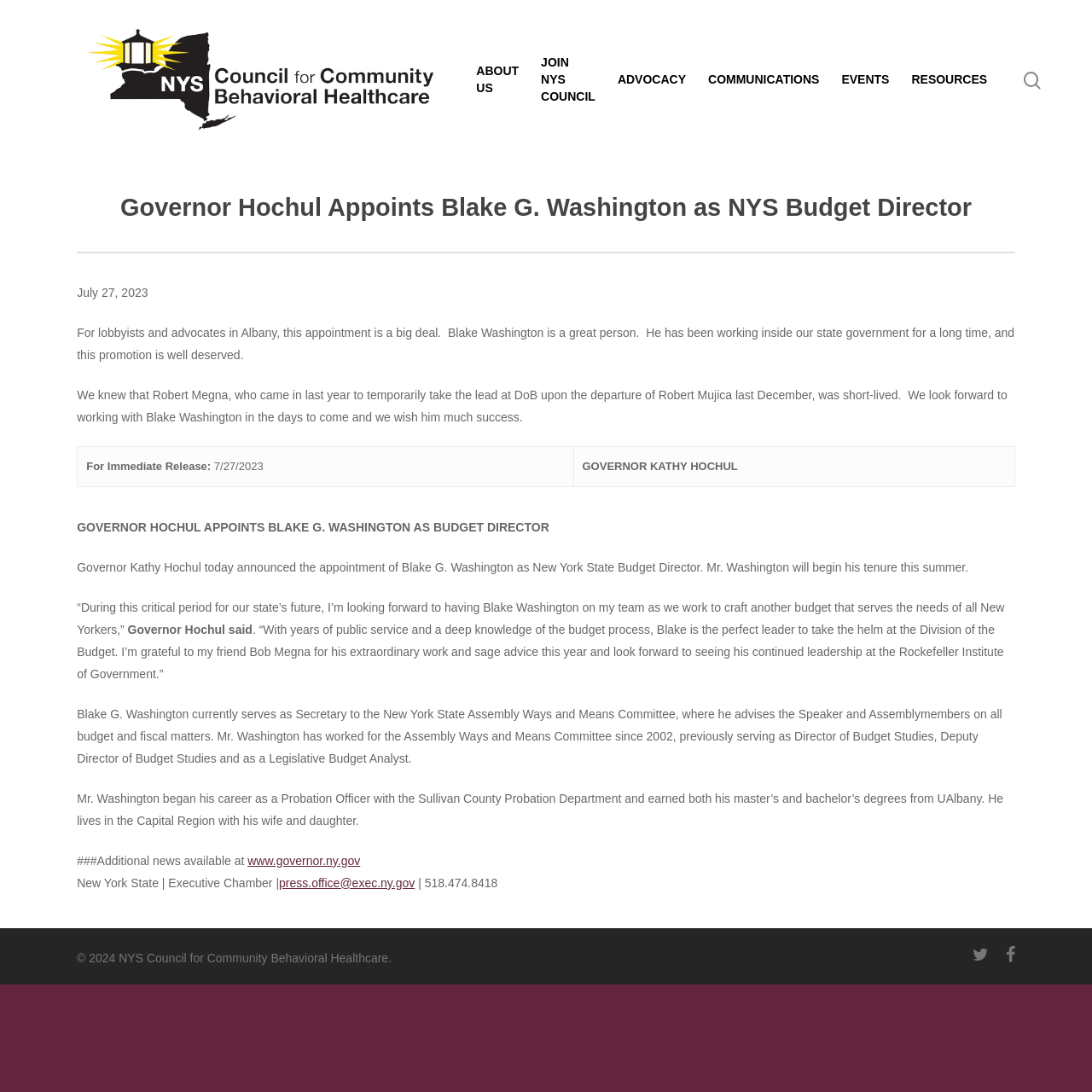Explain the webpage in detail.

This webpage is about the appointment of Blake G. Washington as the New York State Budget Director by Governor Kathy Hochul. At the top of the page, there is a search bar with a placeholder text "Search" and a hint "Hit enter to search or ESC to close". Below the search bar, there are several links to different sections of the website, including "ABOUT US", "JOIN NYS COUNCIL", "ADVOCACY", "COMMUNICATIONS", "EVENTS", and "RESOURCES".

The main content of the page is divided into two sections. The first section has a heading "Governor Hochul Appoints Blake G. Washington as NYS Budget Director" and a date "July 27, 2023". Below the heading, there are three paragraphs of text describing the appointment and the qualifications of Blake G. Washington. The text is accompanied by a table with two columns, one with the title "For Immediate Release" and the other with the title "GOVERNOR KATHY HOCHUL".

The second section of the main content has several paragraphs of text quoting Governor Hochul and describing Blake G. Washington's background and experience. There are also links to additional news and contact information for the Executive Chamber.

At the bottom of the page, there is a copyright notice "© 2024 NYS Council for Community Behavioral Healthcare" and two social media links. The page also has a logo of the NYS Council for Community Behavioral Healthcare at the top left corner.